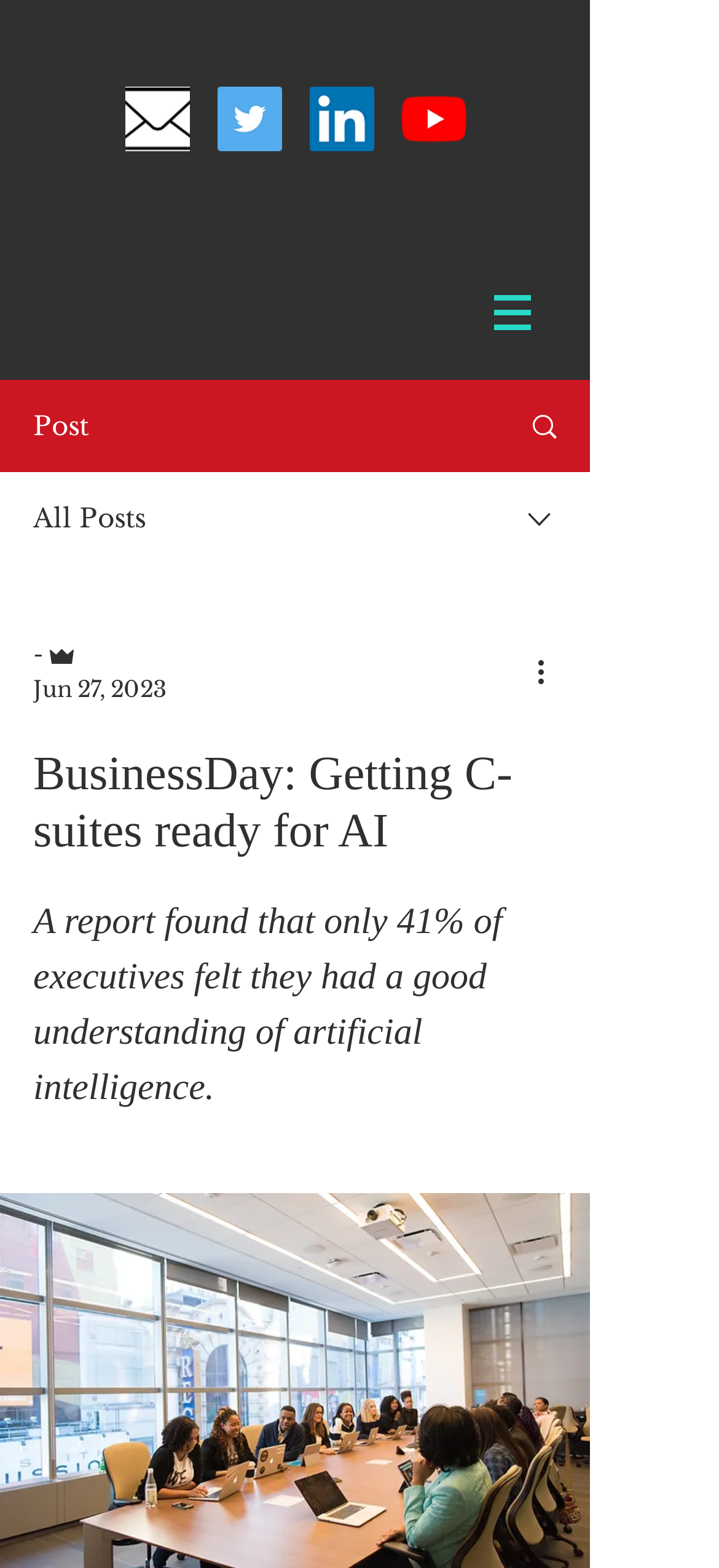Reply to the question below using a single word or brief phrase:
Who is the author of the article?

Johan Steyn